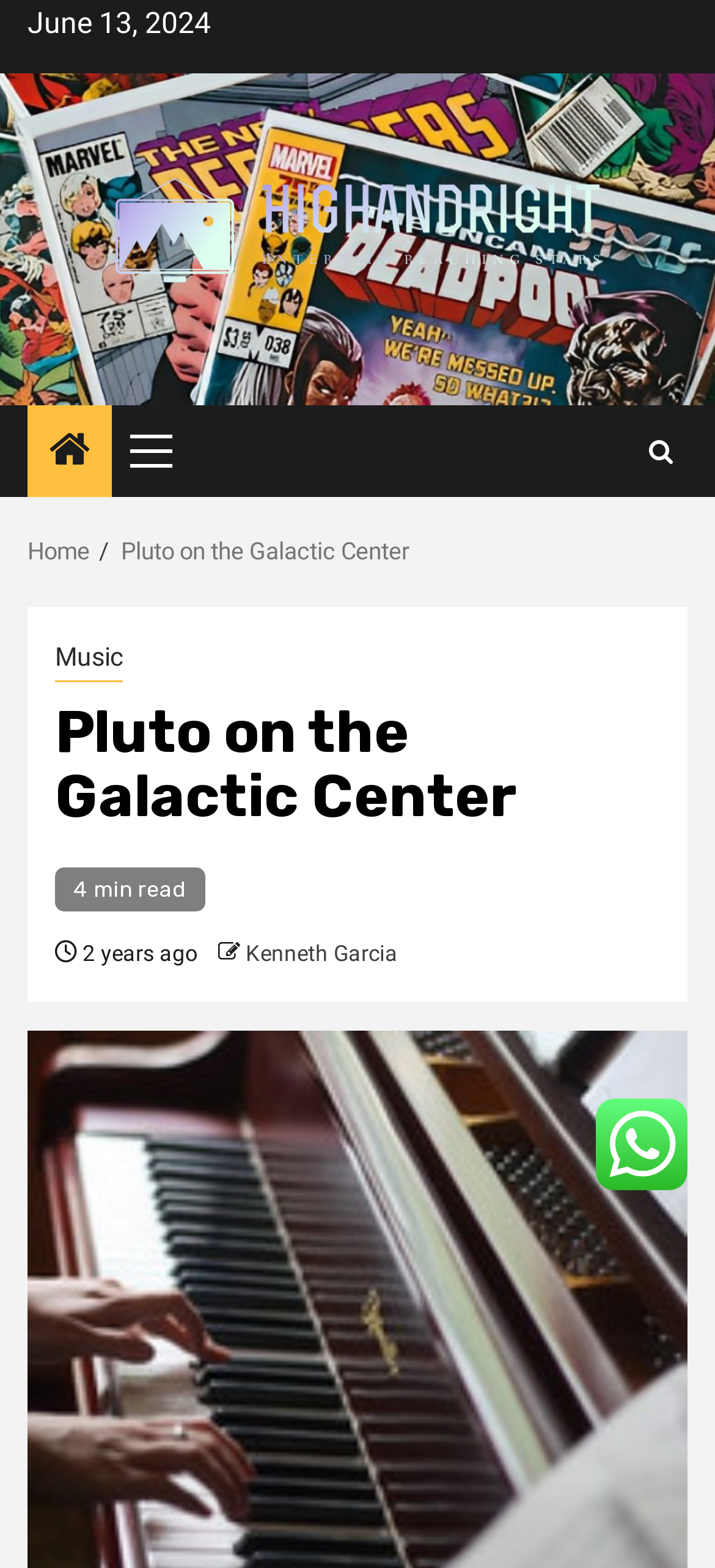Find the bounding box of the element with the following description: "Pluto on the Galactic Center". The coordinates must be four float numbers between 0 and 1, formatted as [left, top, right, bottom].

[0.169, 0.343, 0.572, 0.361]